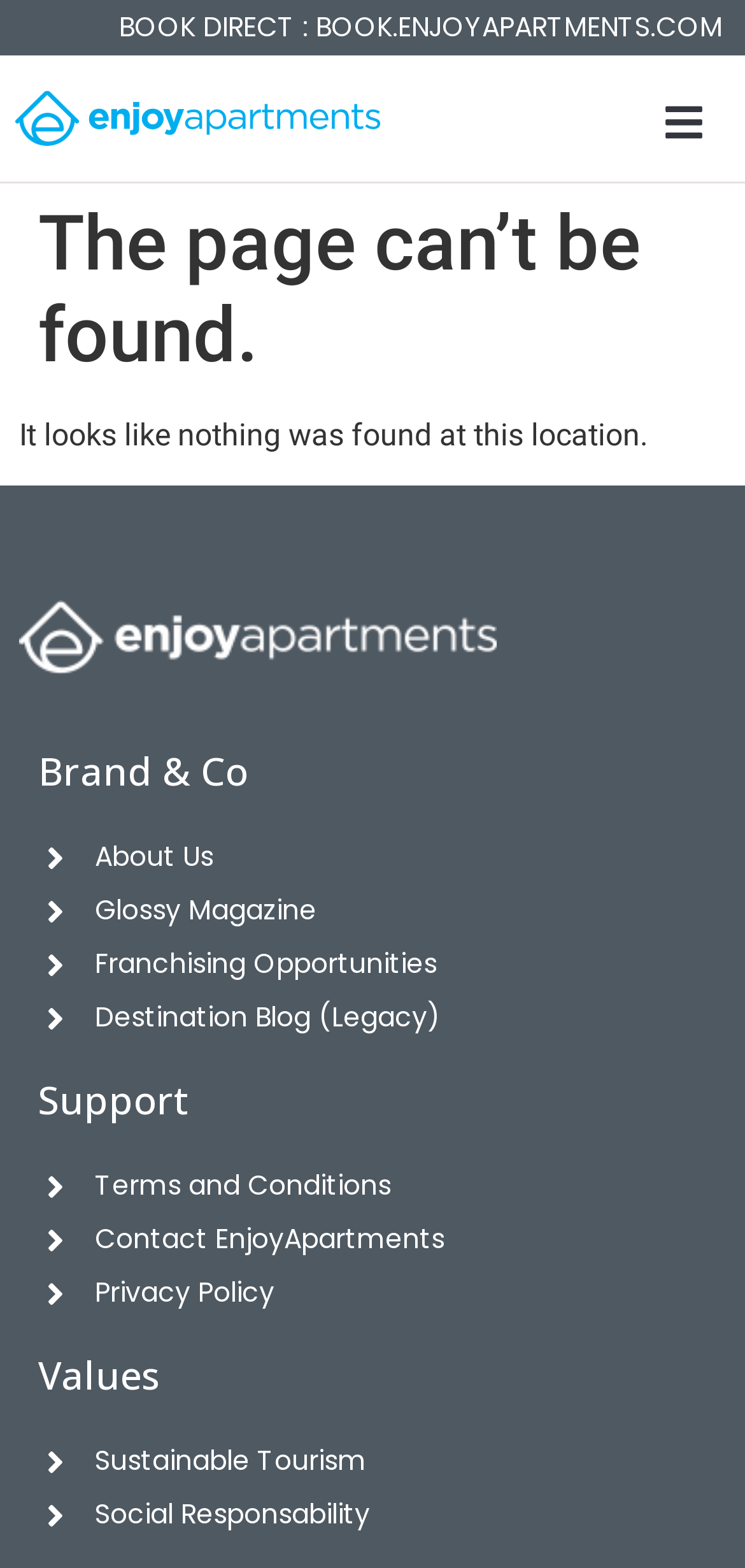What is the brand name mentioned on the page?
Based on the visual details in the image, please answer the question thoroughly.

The brand name 'Brand & Co' is mentioned in a heading element on the page, which is located below the error message section.